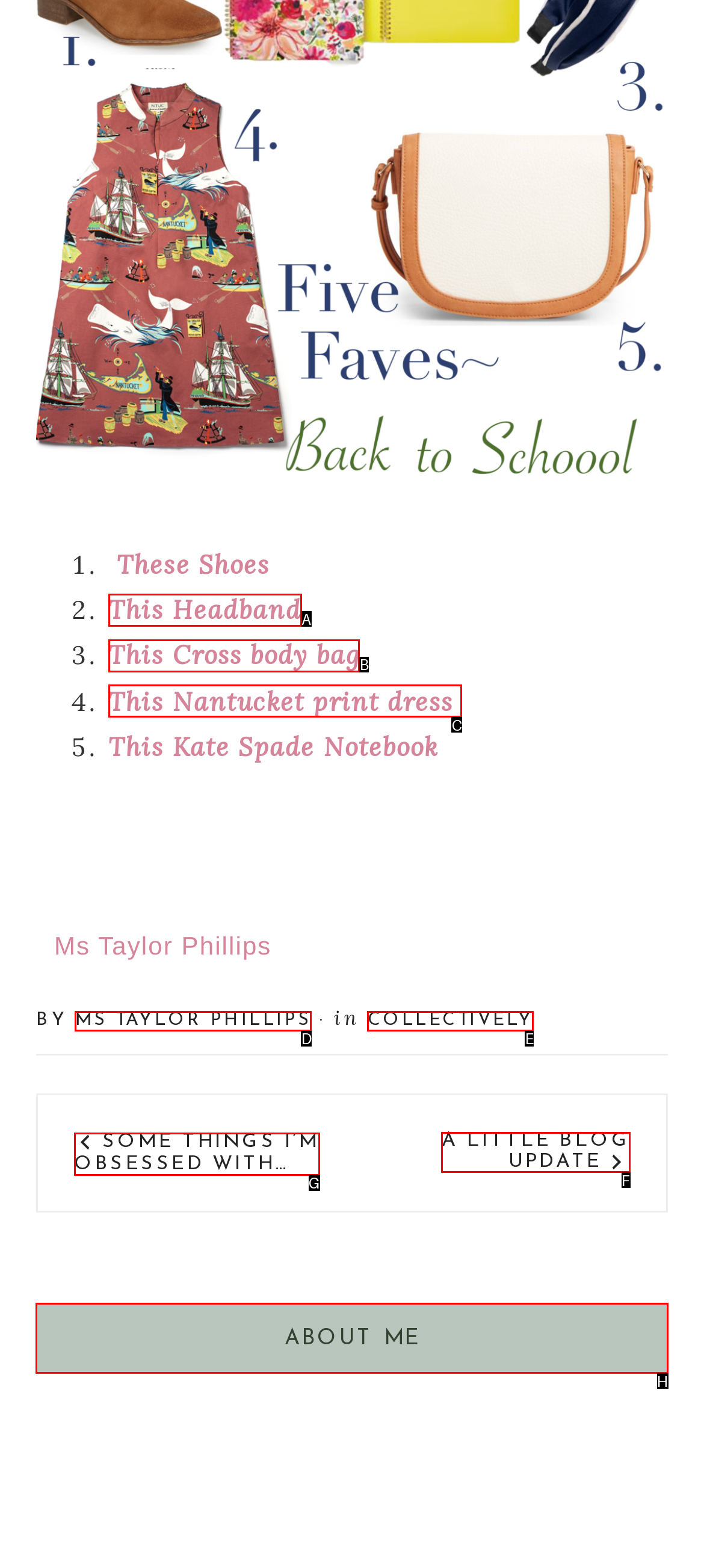Choose the correct UI element to click for this task: View the 'ABOUT ME' section Answer using the letter from the given choices.

H